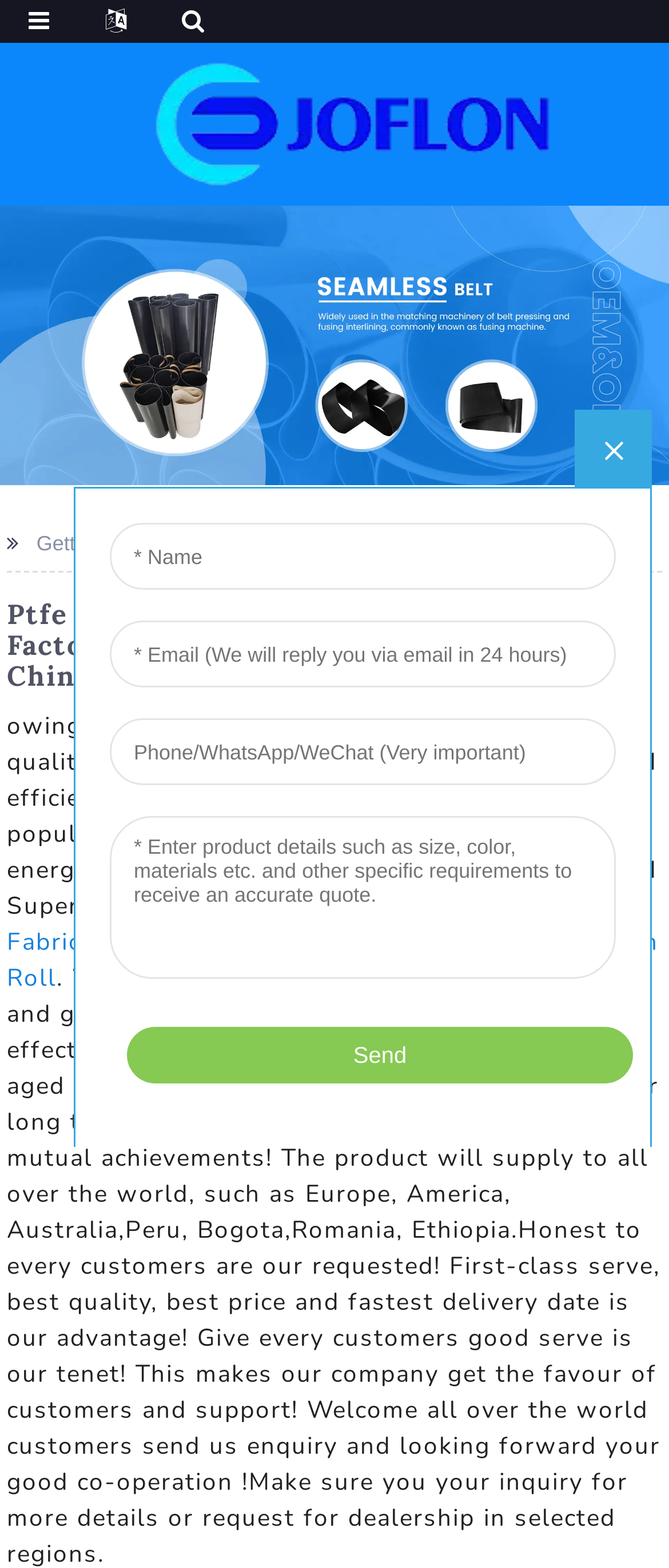Identify the bounding box coordinates of the clickable section necessary to follow the following instruction: "Click the logo". The coordinates should be presented as four float numbers from 0 to 1, i.e., [left, top, right, bottom].

[0.227, 0.069, 0.824, 0.087]